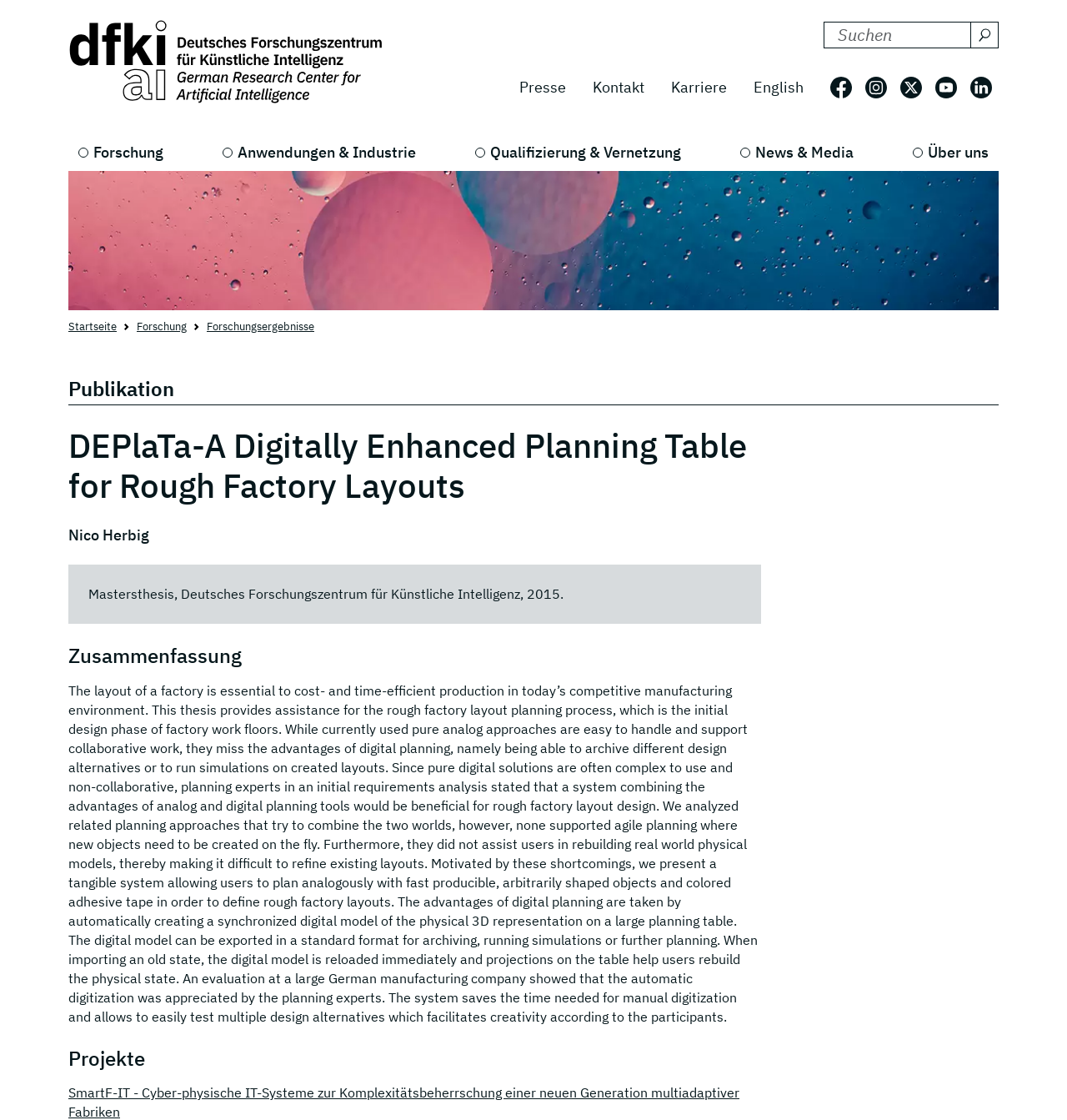What is the name of the research center?
Ensure your answer is thorough and detailed.

I found the answer by looking at the image and link at the top of the webpage, which has the text 'Deutsches Forschungszentrum für Künstliche Intelligenz'.